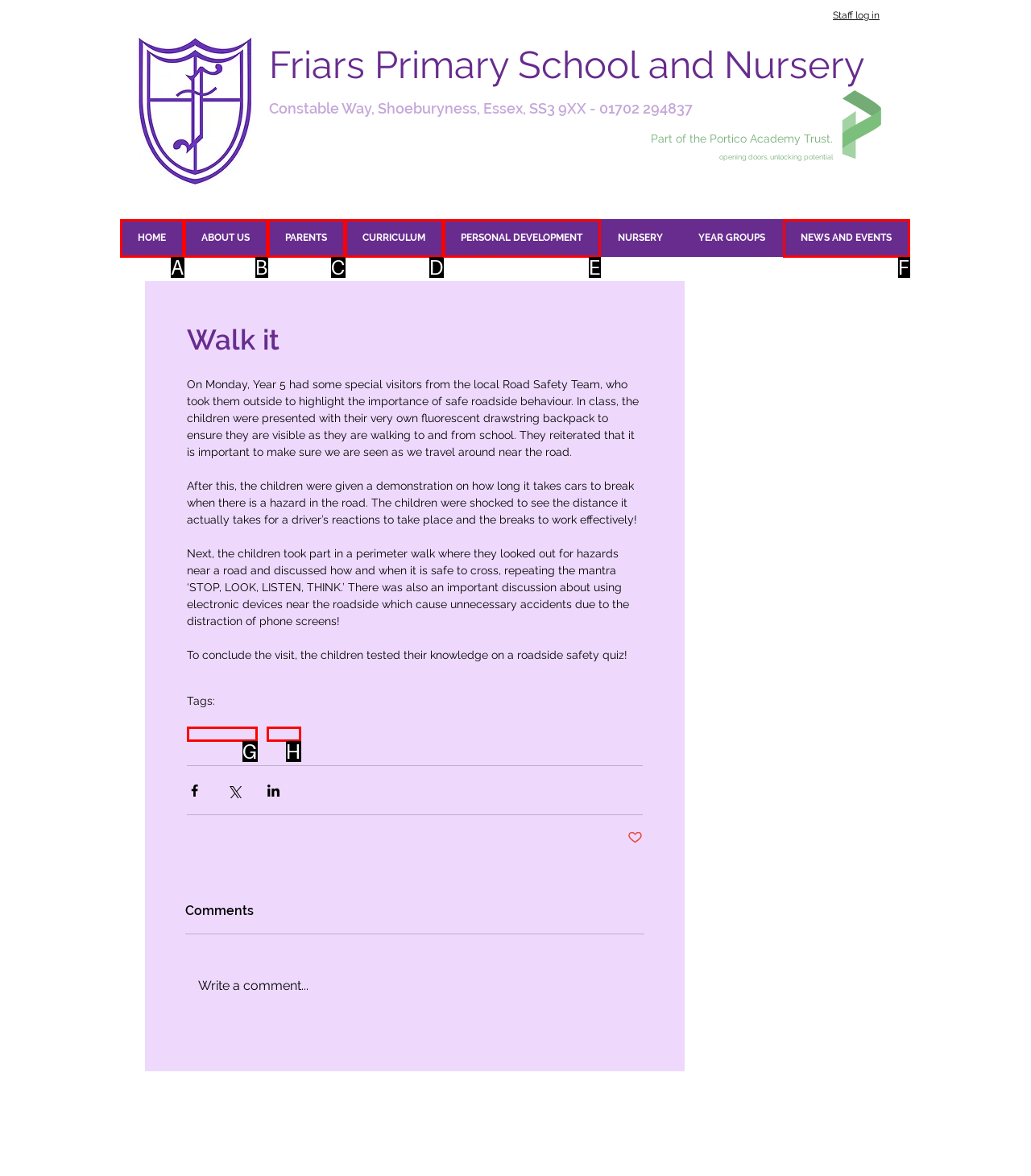From the options presented, which lettered element matches this description: Year 5
Reply solely with the letter of the matching option.

H